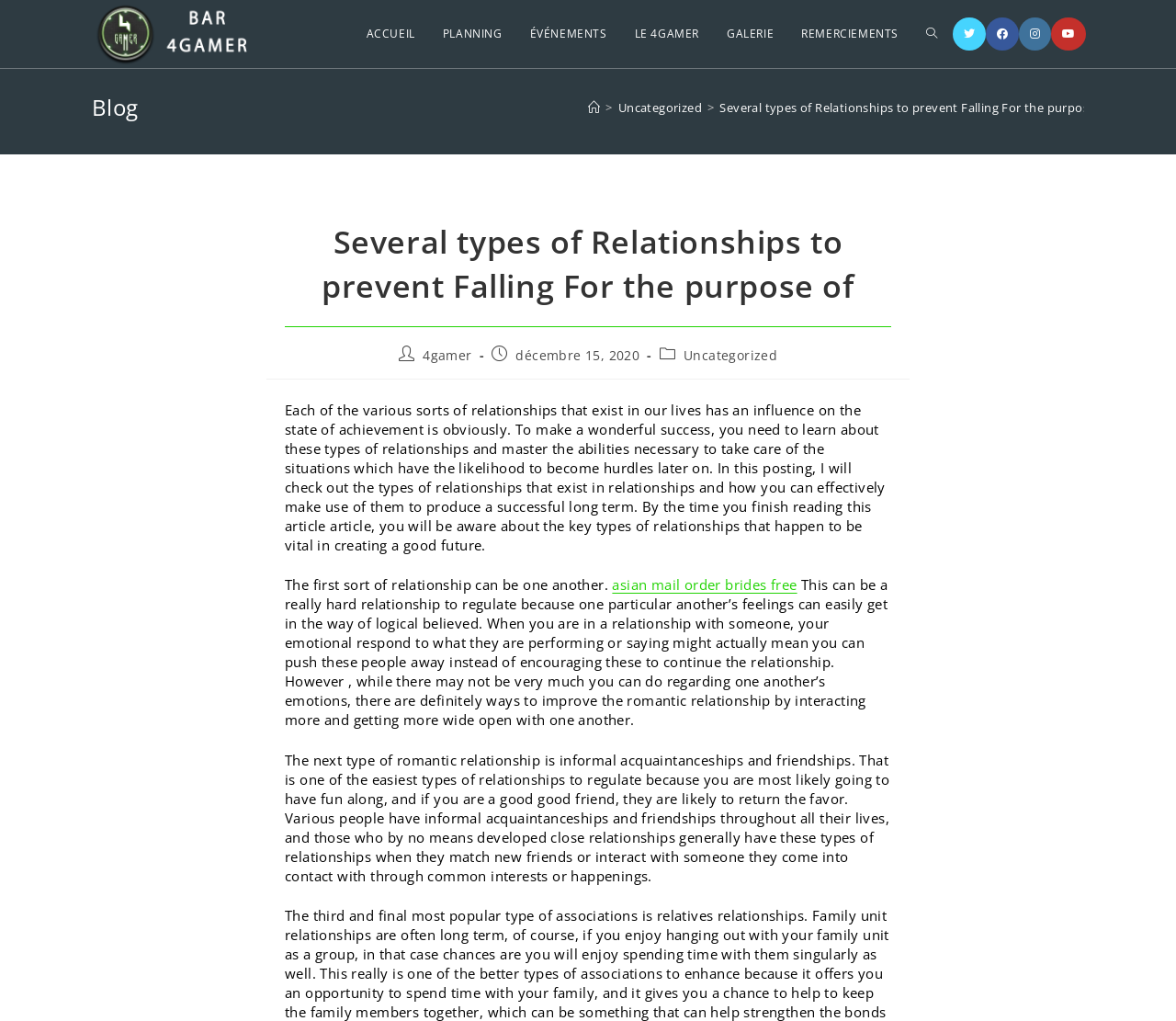Using the information in the image, give a detailed answer to the following question: What are the social media links available?

The social media links are located at the top right corner of the webpage, and they are represented by icons with the corresponding text labels. The links are 'X', 'Facebook', 'Instagram', and 'YouTube'.